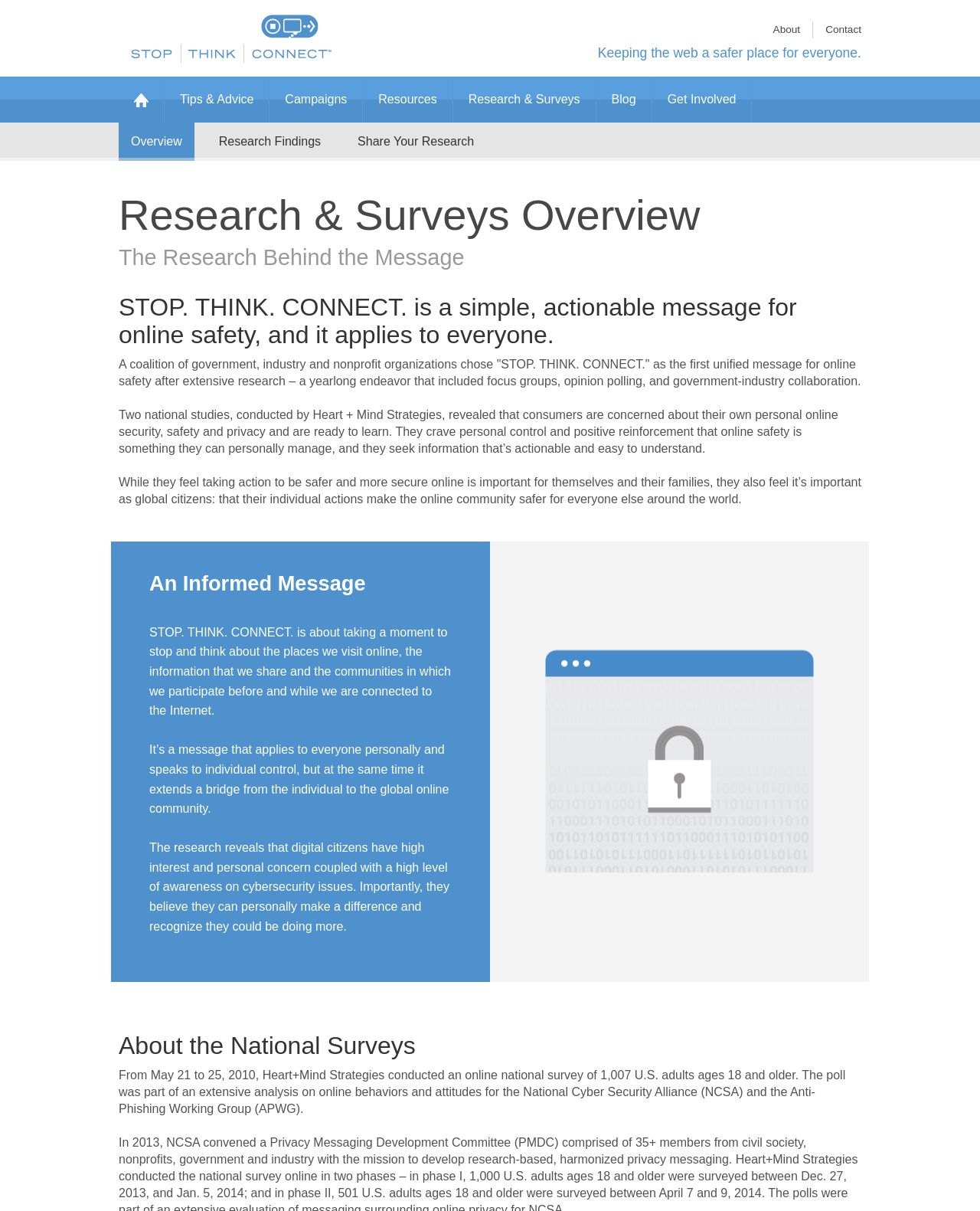What is the name of the organization that conducted the national survey?
Please ensure your answer is as detailed and informative as possible.

According to the webpage, the national survey was conducted by Heart+Mind Strategies from May 21 to 25, 2010, as part of an extensive analysis on online behaviors and attitudes for the National Cyber Security Alliance (NCSA) and the Anti-Phishing Working Group (APWG).